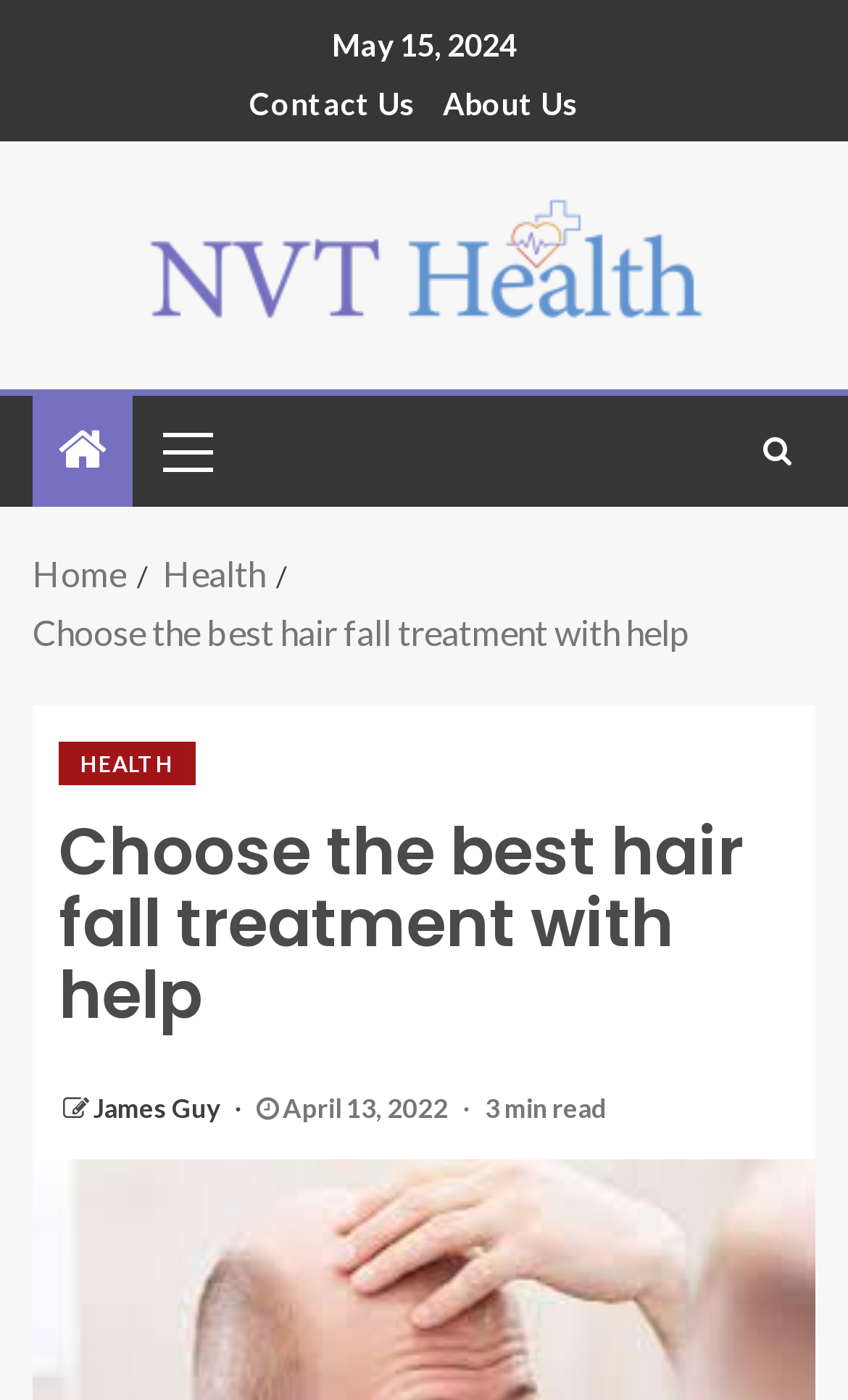Create a detailed summary of all the visual and textual information on the webpage.

The webpage appears to be an article about hair fall treatment. At the top, there is a date "May 15, 2024" positioned near the center of the page. Below it, there are three links: "Contact Us" and "About Us" on the left, and "NVT Health" on the right, which is accompanied by an image of the same name.

On the left side, there is a menu with a link and a primary menu control. On the right side, there is a search icon represented by "\uf002". Below these elements, there is a navigation section with breadcrumbs, consisting of three links: "Home", "Health", and "Choose the best hair fall treatment with help".

The main content of the page is an article, which takes up most of the page. It has a header section with a link to "HEALTH" on the left, and a heading that reads "Choose the best hair fall treatment with help" in the center. Below the heading, there is a link to the author "James Guy" on the left, a date "April 13, 2022" in the center, and a text "3 min read" on the right, indicating the reading time of the article.

Overall, the webpage has a simple and organized structure, with clear headings and concise text, making it easy to navigate and read.